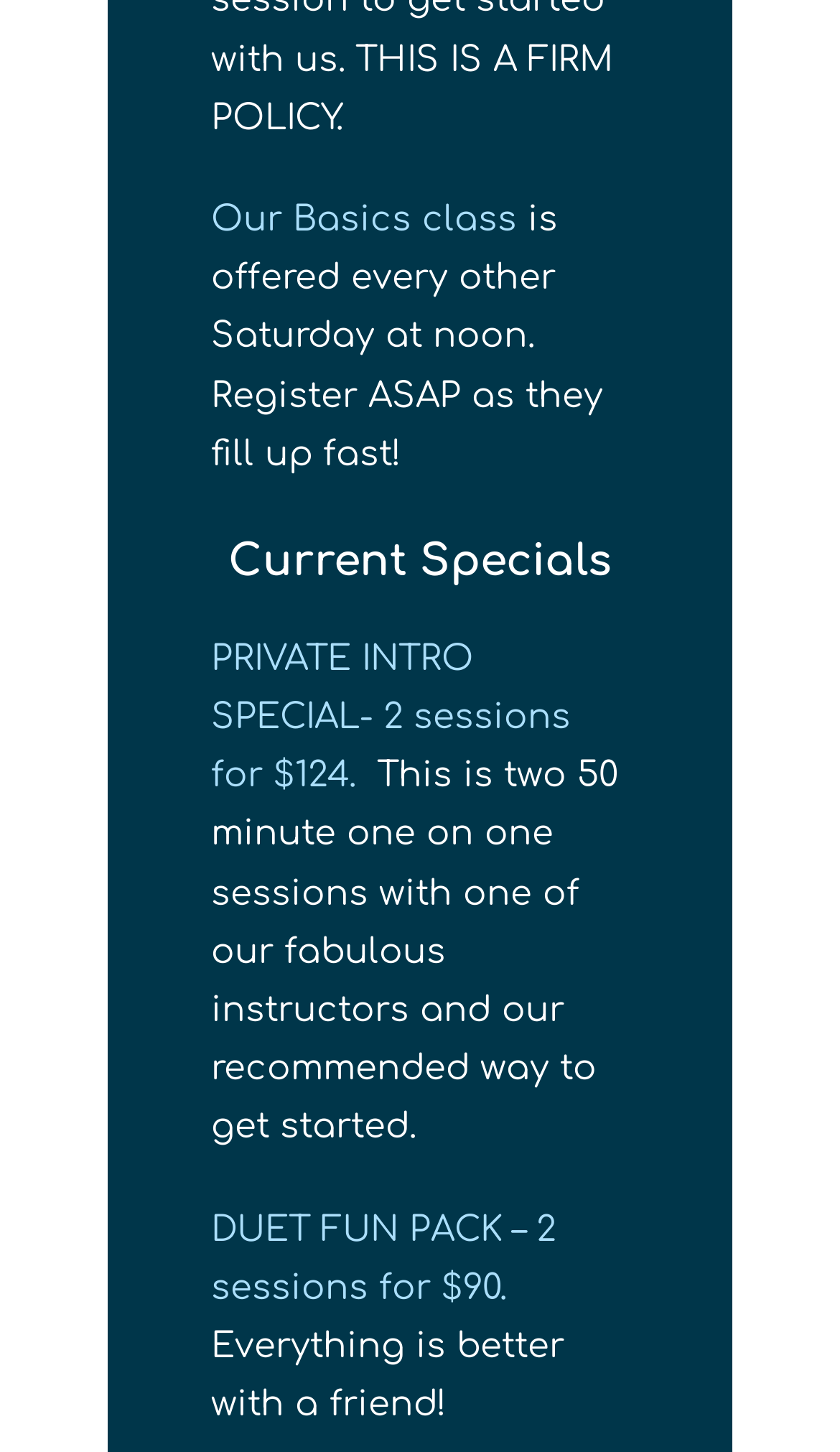Given the description "Our Basics class", determine the bounding box of the corresponding UI element.

[0.251, 0.138, 0.615, 0.165]